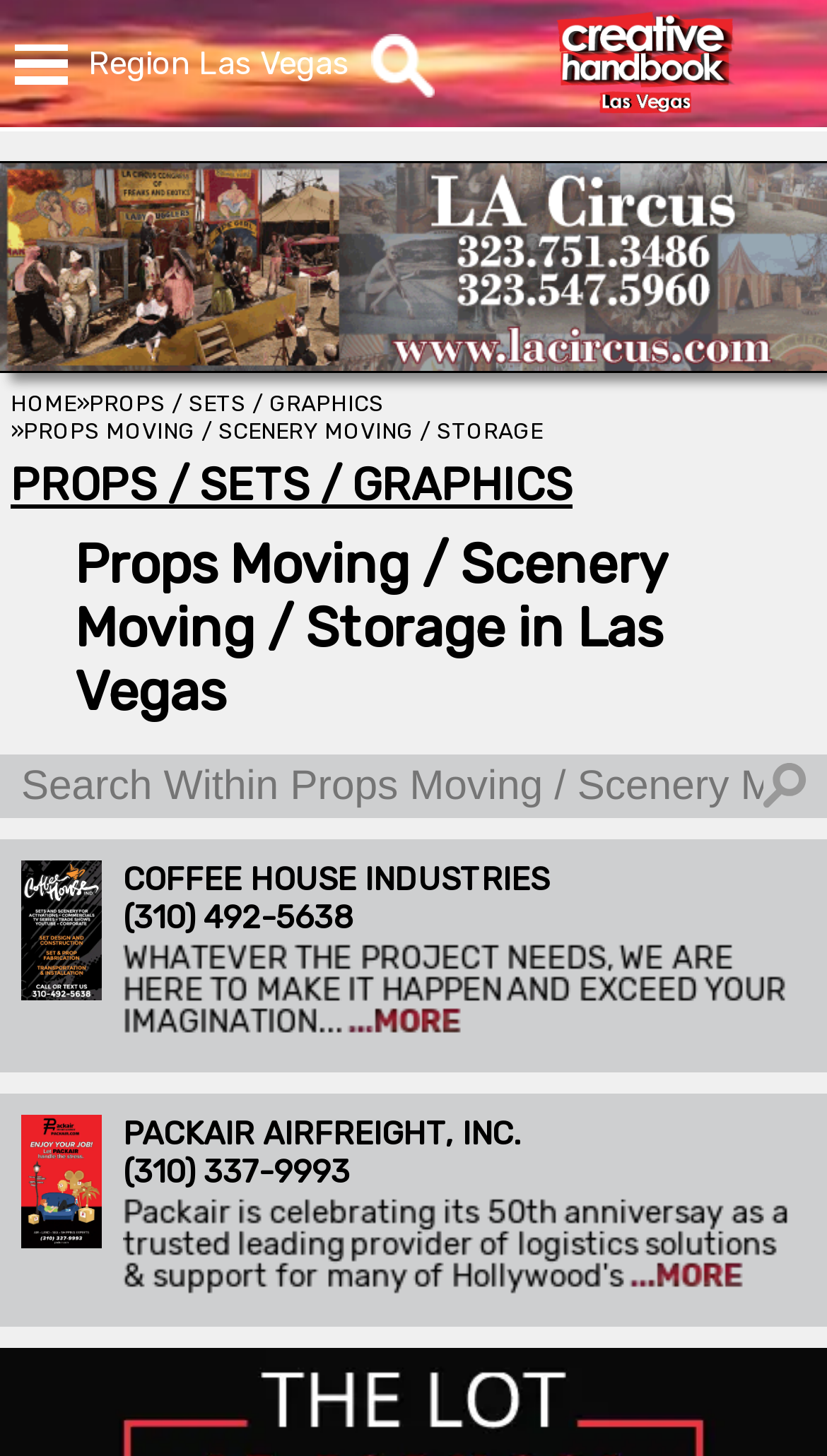Determine the bounding box coordinates of the region that needs to be clicked to achieve the task: "Search for something".

[0.0, 0.095, 1.0, 0.131]